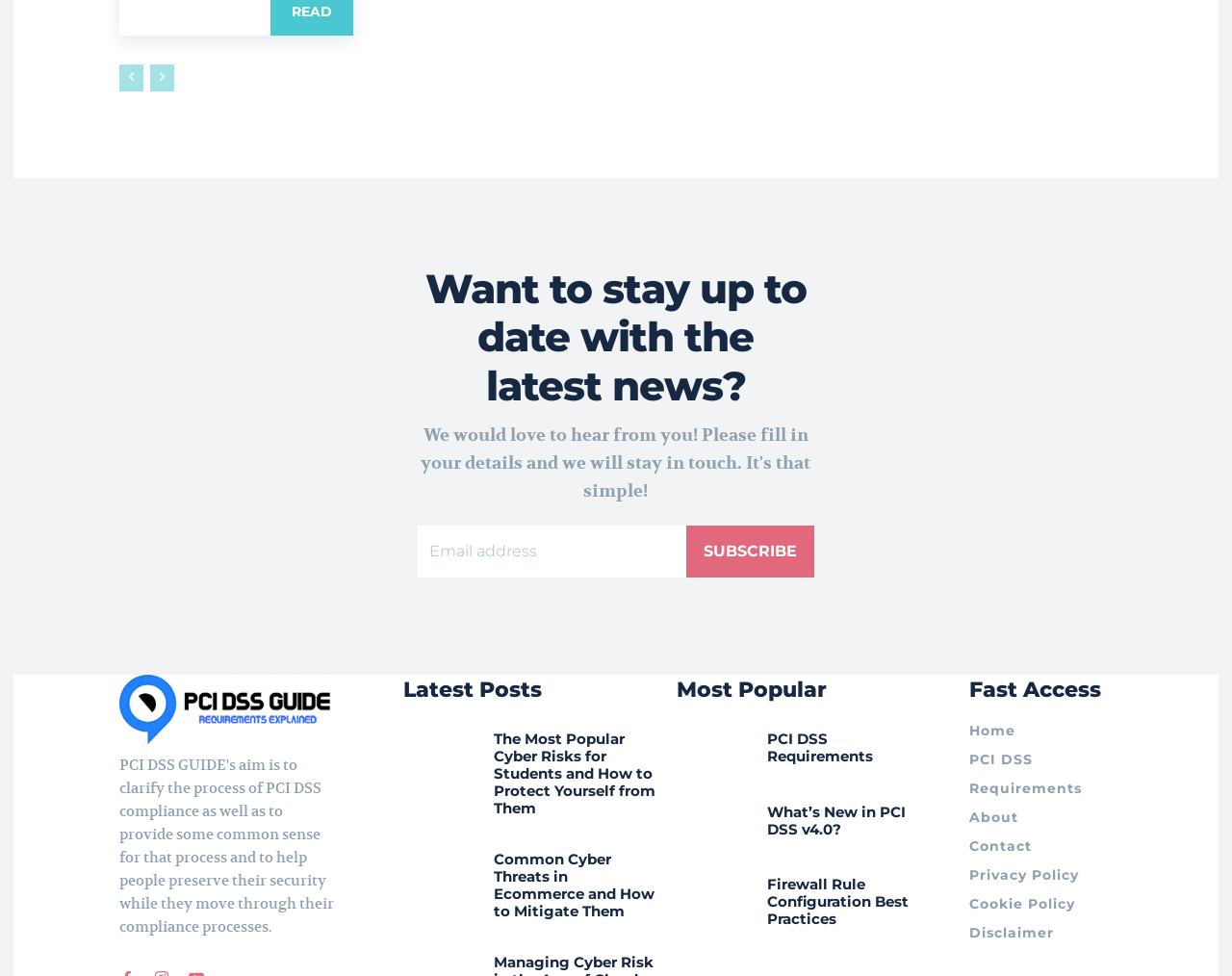What is the category of the link 'Firewall Rule Configuration Best Practices'? Based on the image, give a response in one word or a short phrase.

PCI DSS Requirements